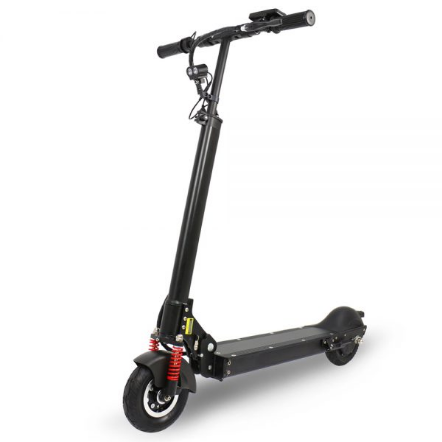Illustrate the scene in the image with a detailed description.

This image features a sleek, modern electric scooter designed for both performance and style. The scooter is predominantly black, showcasing a minimalist aesthetic with clean lines. It features a sturdy frame, equipped with a comfortable footboard and a pair of robust wheels that offer good balance and stability. The front wheel is adorned with a suspension system, enhancing its capability to absorb shocks for a smoother ride. The handlebars are ergonomically designed, providing an easy grip for navigation. This electric scooter is part of the 48V Electric Scooter category with specifications that include a 48V 350W brushless hub motor and a range of approximately 25-30 km. Ideal for urban commuting, this e-scooter combines functionality with modern design, making it a popular choice for those seeking an eco-friendly transportation option.